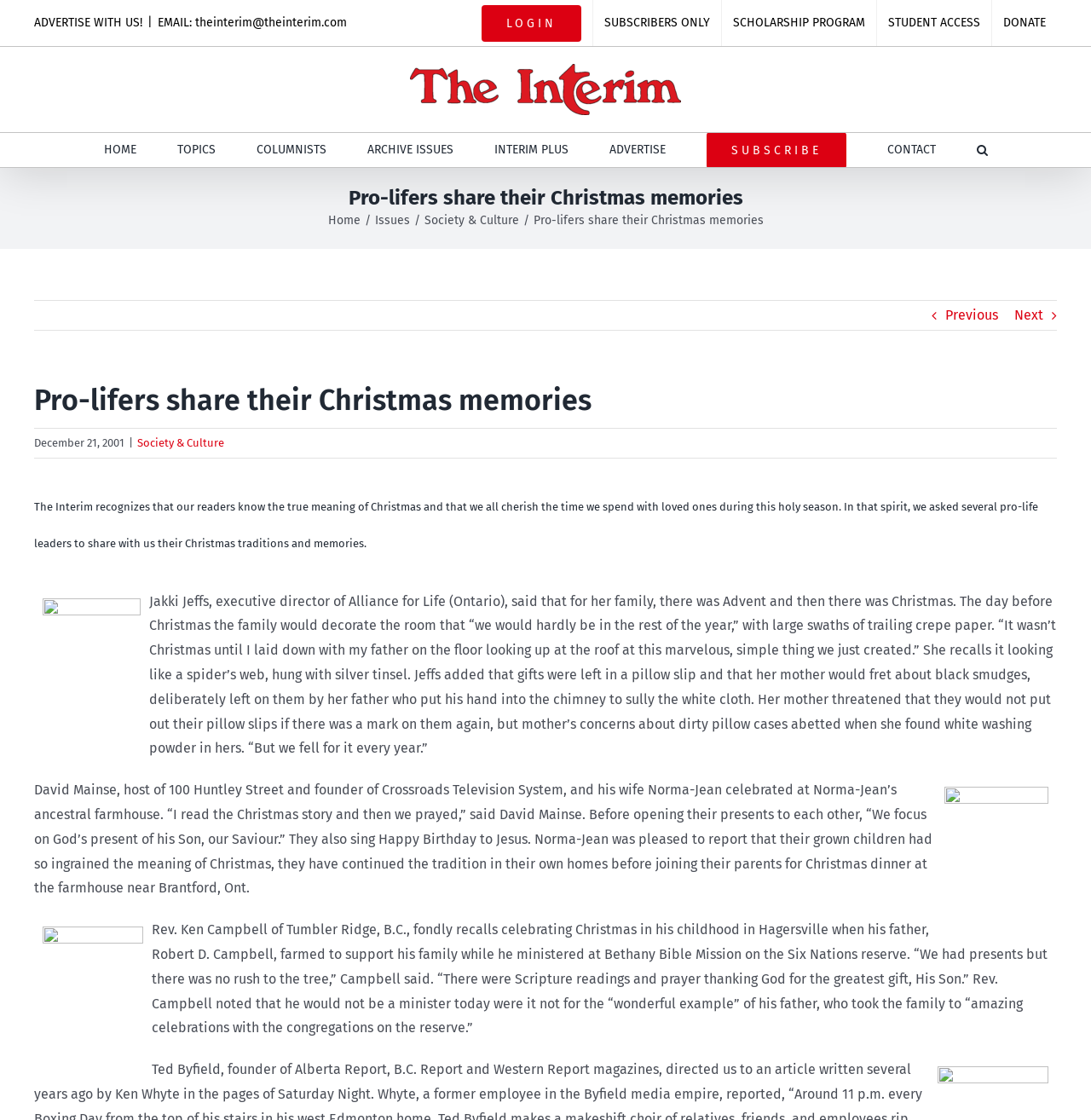Please predict the bounding box coordinates (top-left x, top-left y, bottom-right x, bottom-right y) for the UI element in the screenshot that fits the description: HOME

[0.095, 0.119, 0.125, 0.149]